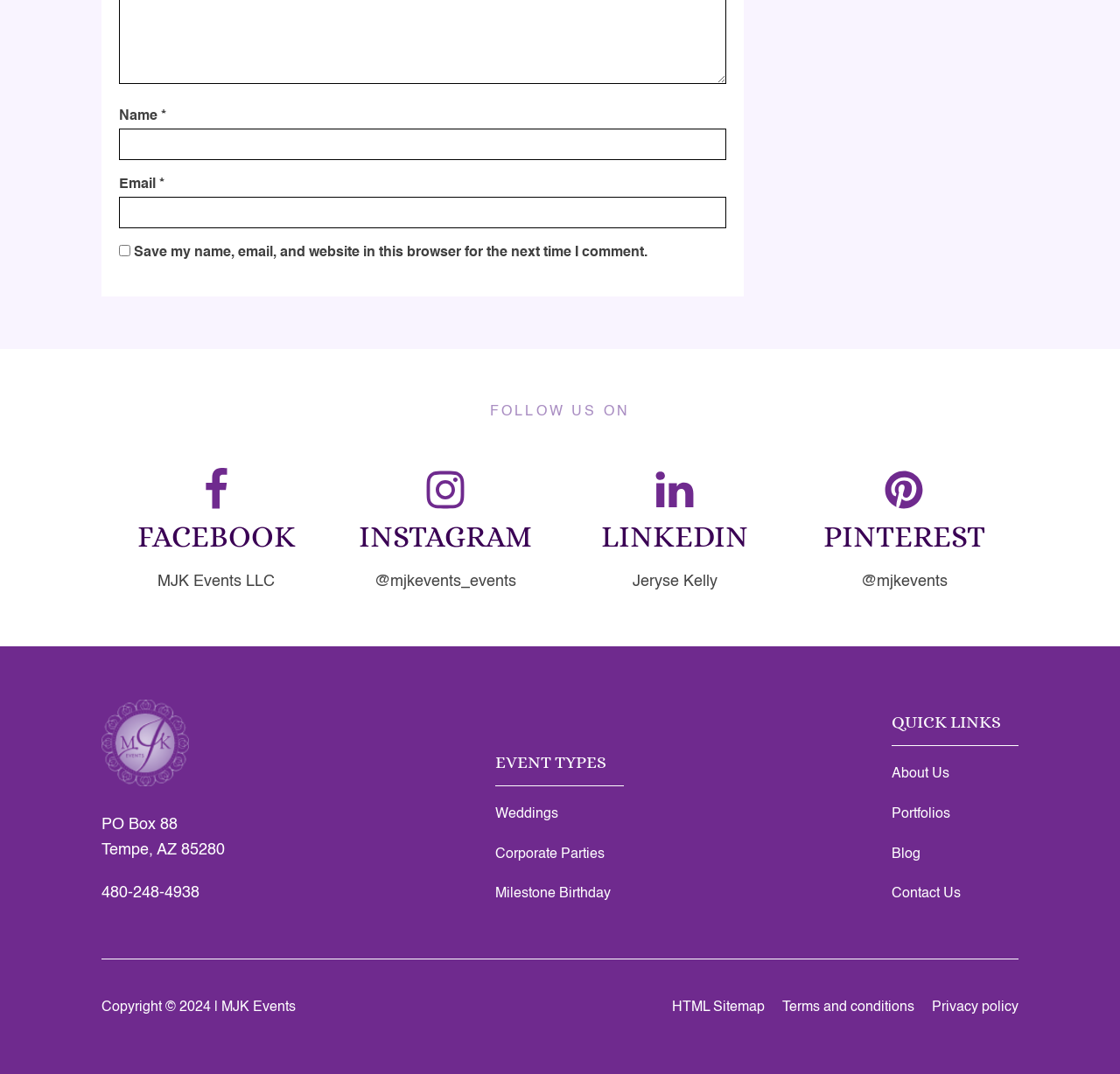How can I contact MJK Events?
Kindly offer a comprehensive and detailed response to the question.

The contact information can be found at the bottom-left corner of the webpage. The phone number is listed as a link element, which is '480-248-4938'.